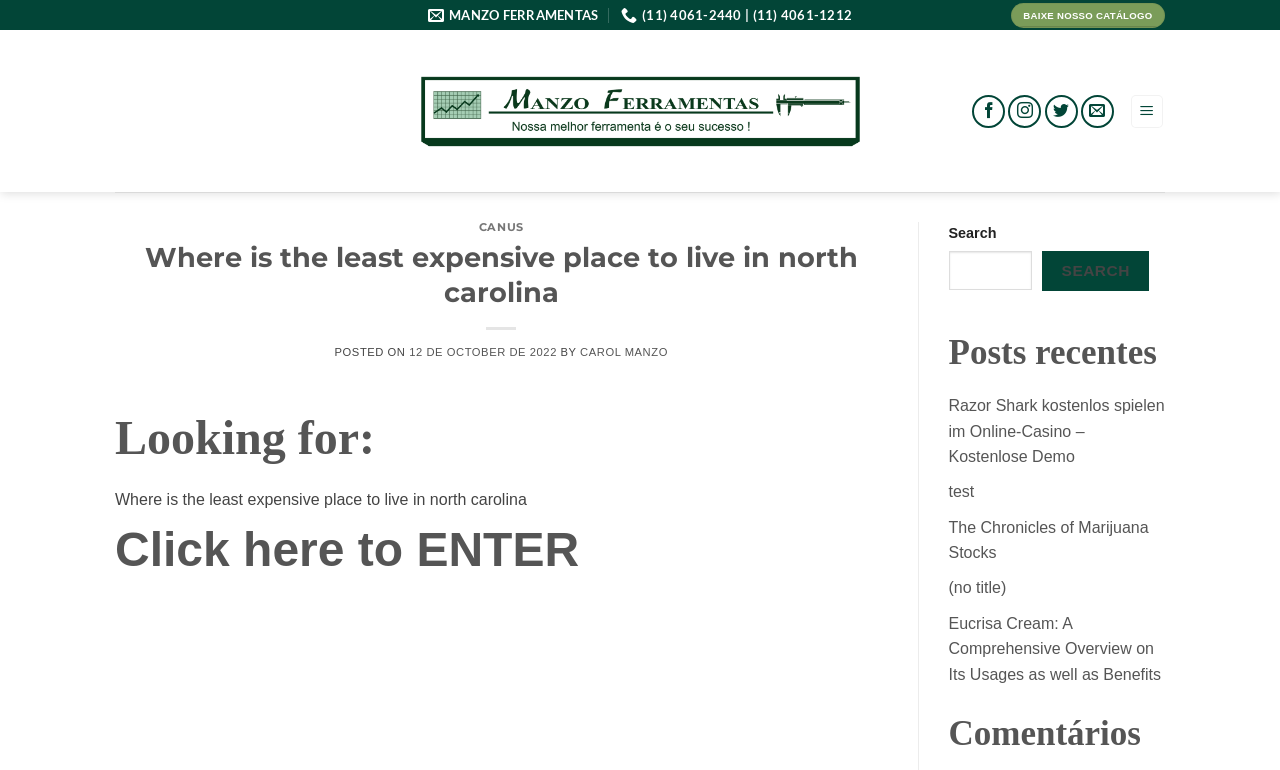How many social media links are there?
Kindly give a detailed and elaborate answer to the question.

I counted the number of social media links by looking at the links 'Follow on Facebook', 'Follow on Instagram', and 'Follow on Twitter' located at the top-right corner of the webpage.